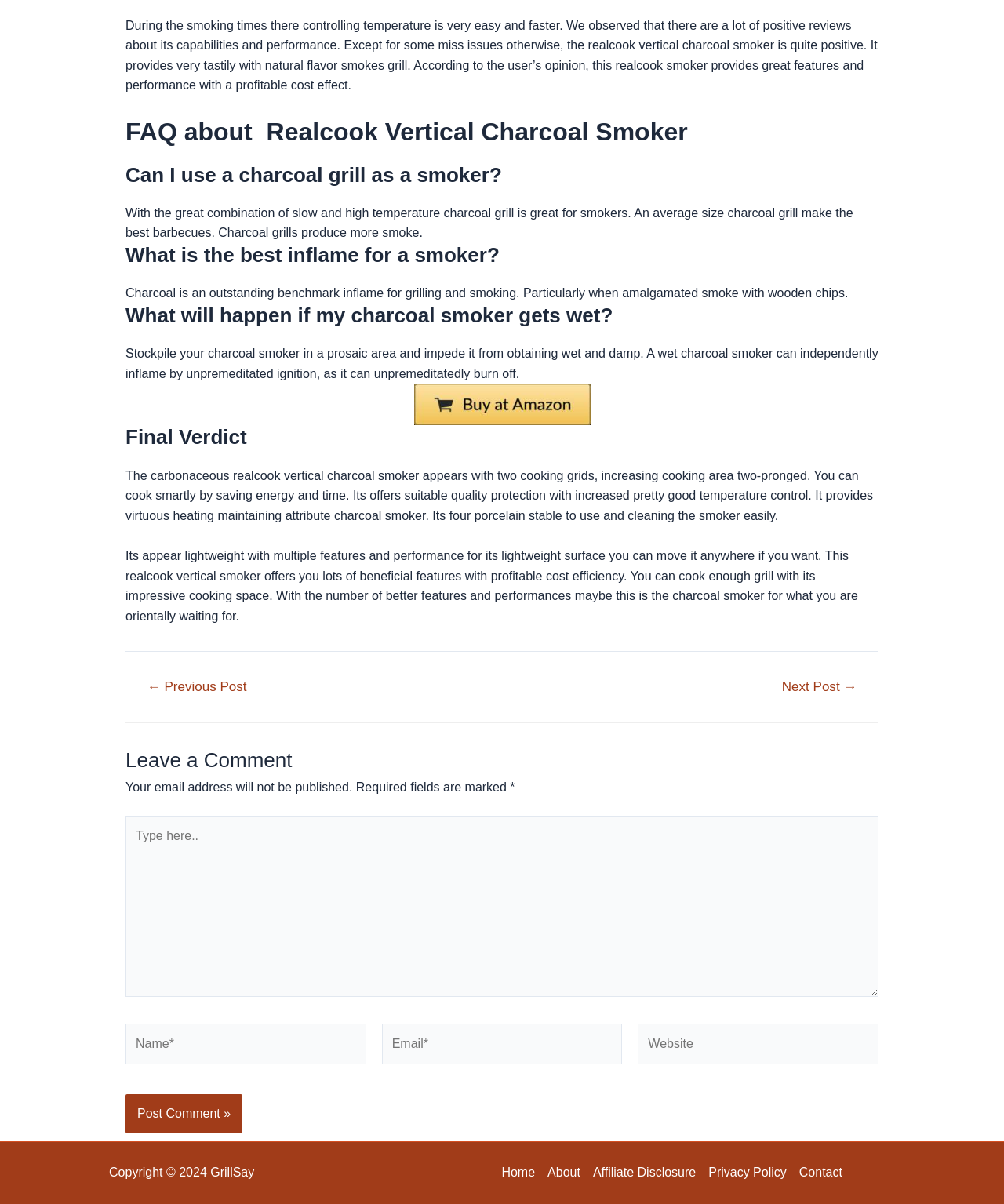Determine the coordinates of the bounding box for the clickable area needed to execute this instruction: "Type your name".

[0.125, 0.85, 0.365, 0.884]